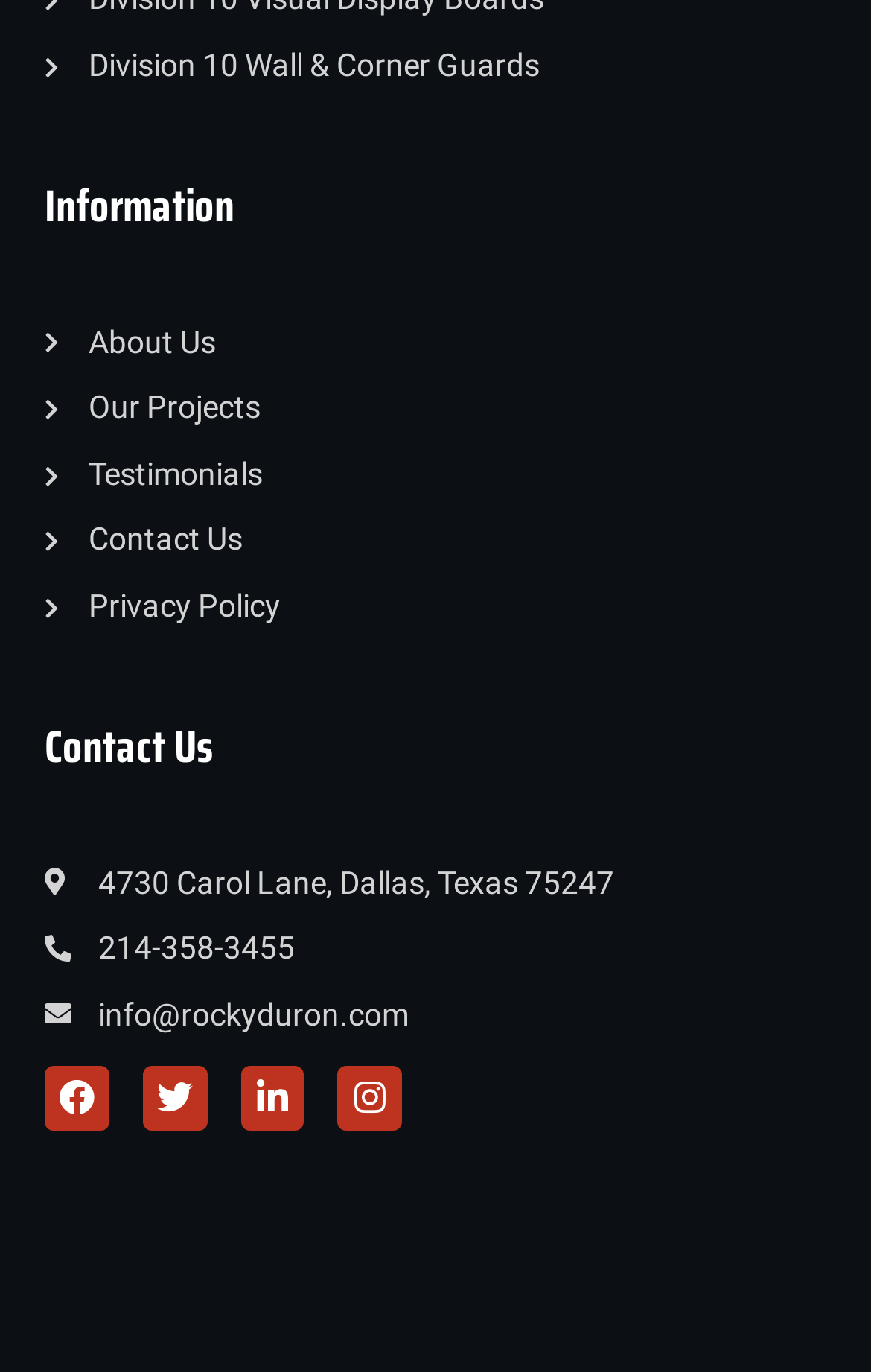Locate the bounding box coordinates of the area that needs to be clicked to fulfill the following instruction: "Visit Linkedin page". The coordinates should be in the format of four float numbers between 0 and 1, namely [left, top, right, bottom].

[0.276, 0.776, 0.35, 0.823]